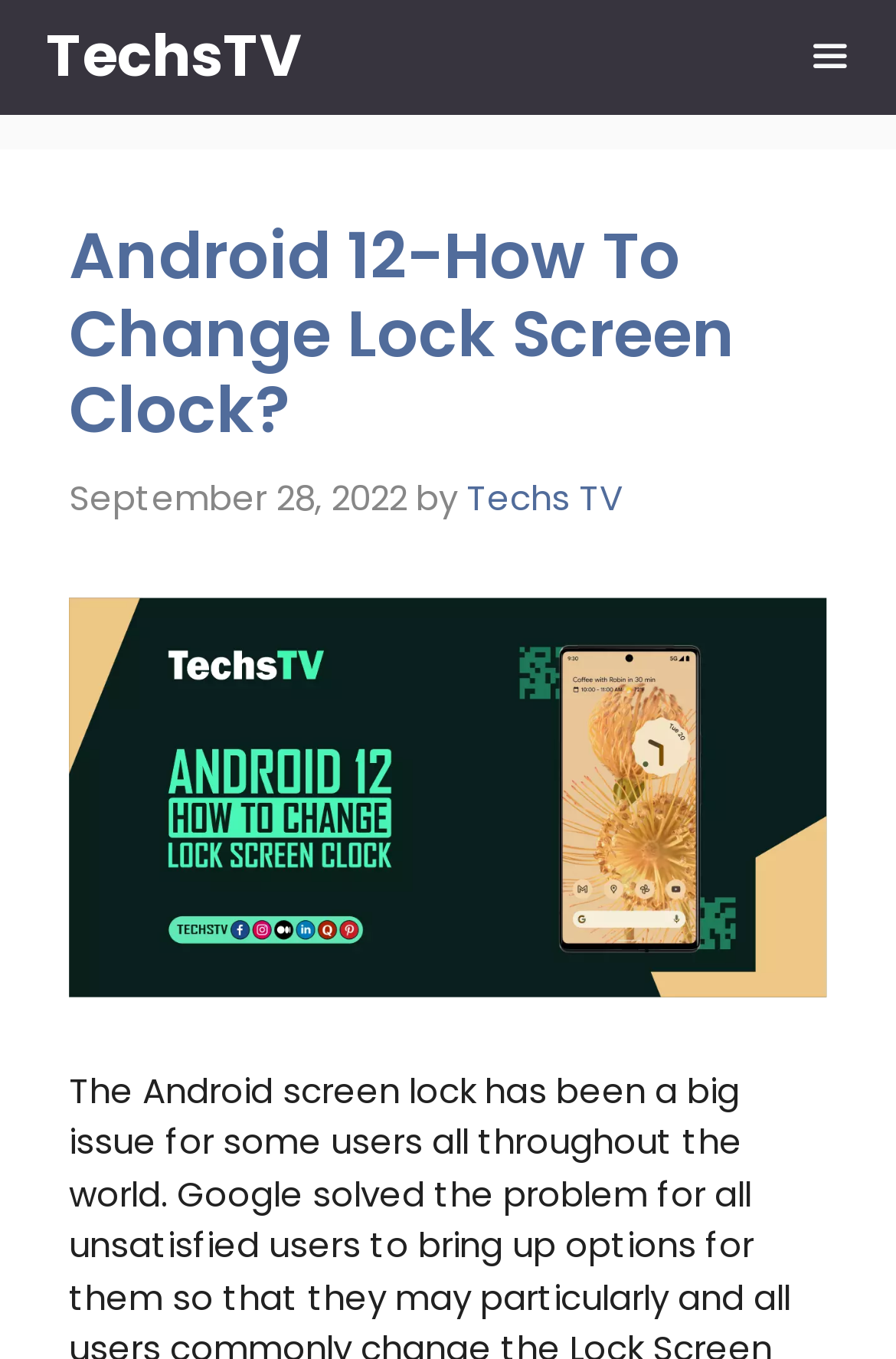Locate the bounding box of the user interface element based on this description: "Techs TV".

[0.521, 0.349, 0.695, 0.384]